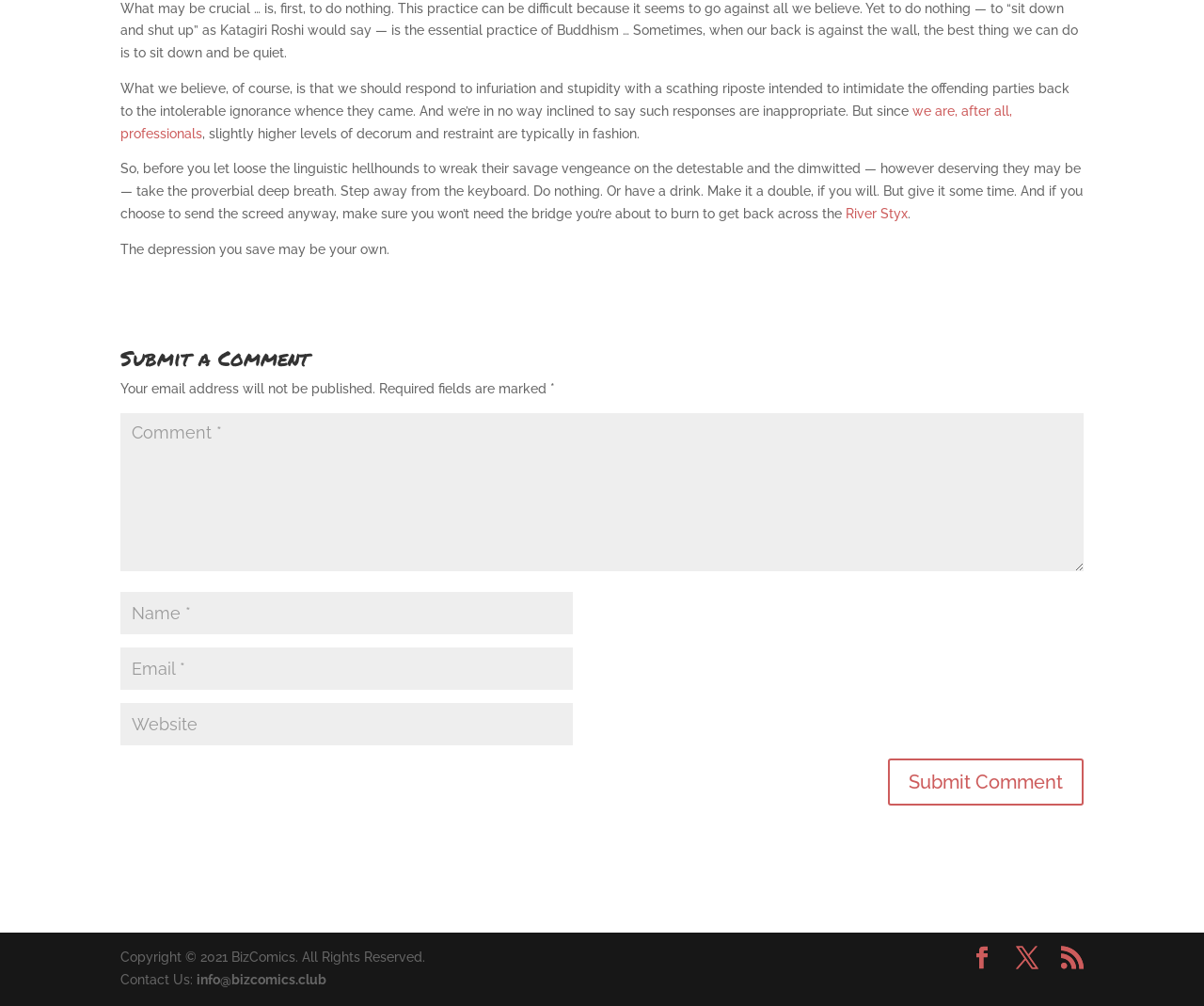Could you determine the bounding box coordinates of the clickable element to complete the instruction: "Click the 'Submit Comment' button"? Provide the coordinates as four float numbers between 0 and 1, i.e., [left, top, right, bottom].

[0.738, 0.754, 0.9, 0.801]